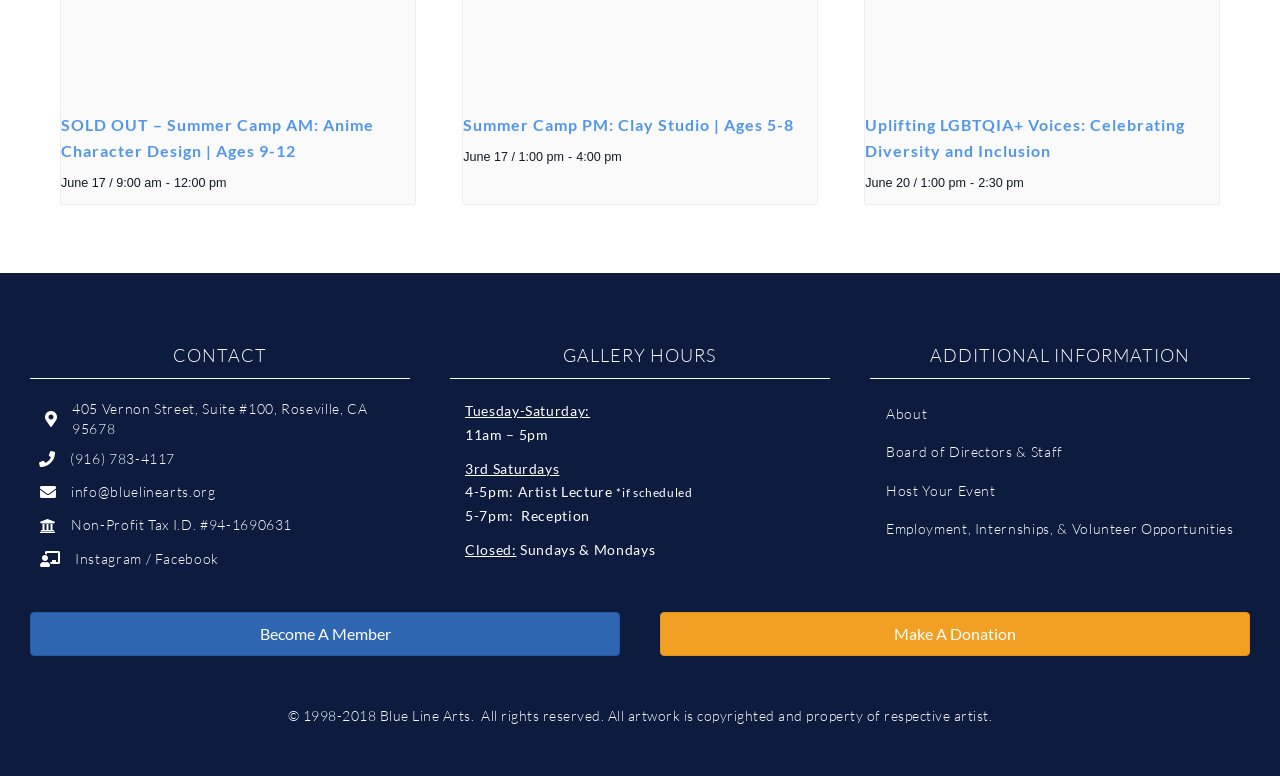Please identify the bounding box coordinates of the element I need to click to follow this instruction: "Click the 'Become A Member' link".

[0.023, 0.788, 0.484, 0.845]